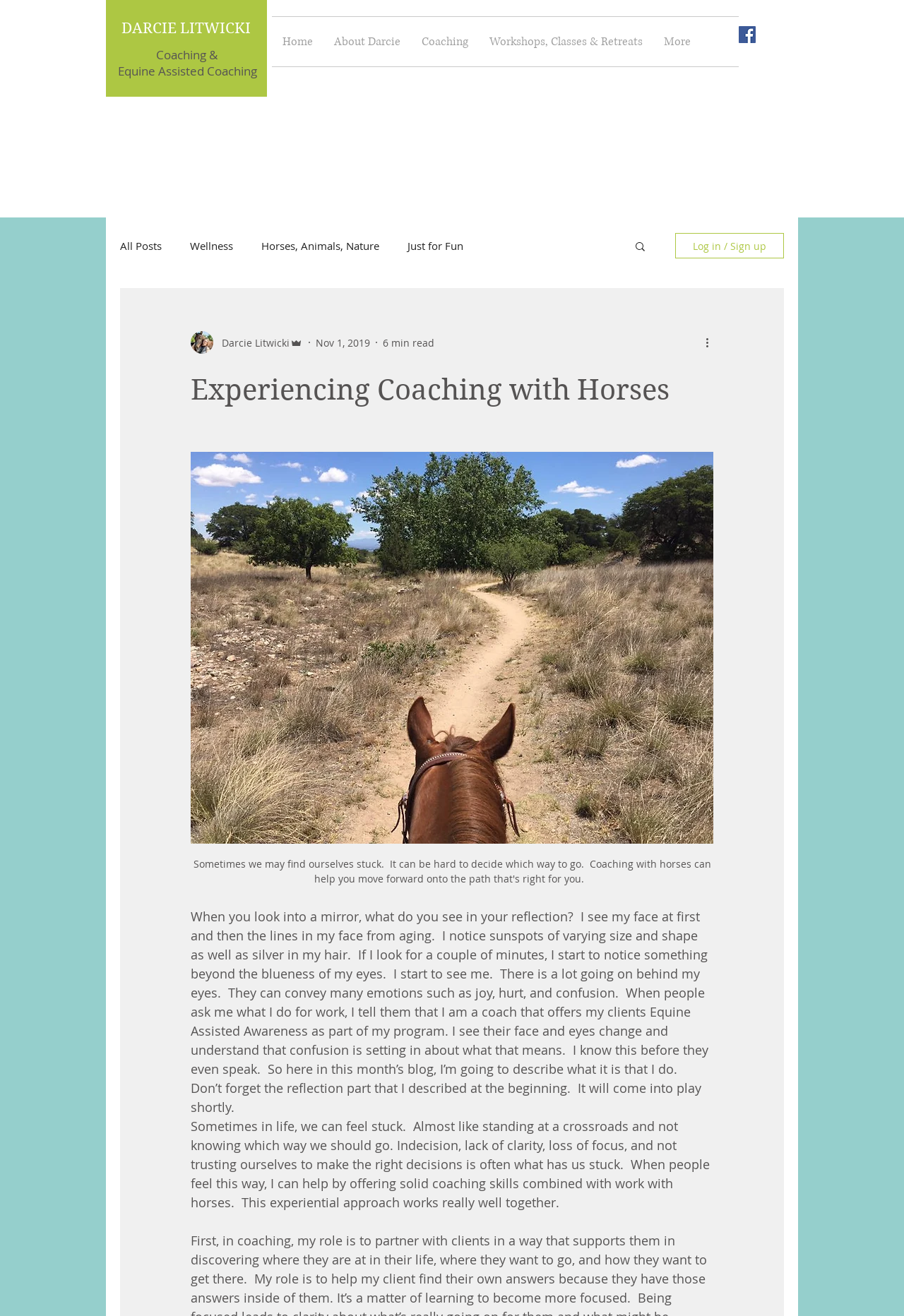Identify the bounding box coordinates of the area you need to click to perform the following instruction: "Learn more about coaching with horses".

[0.13, 0.05, 0.284, 0.06]